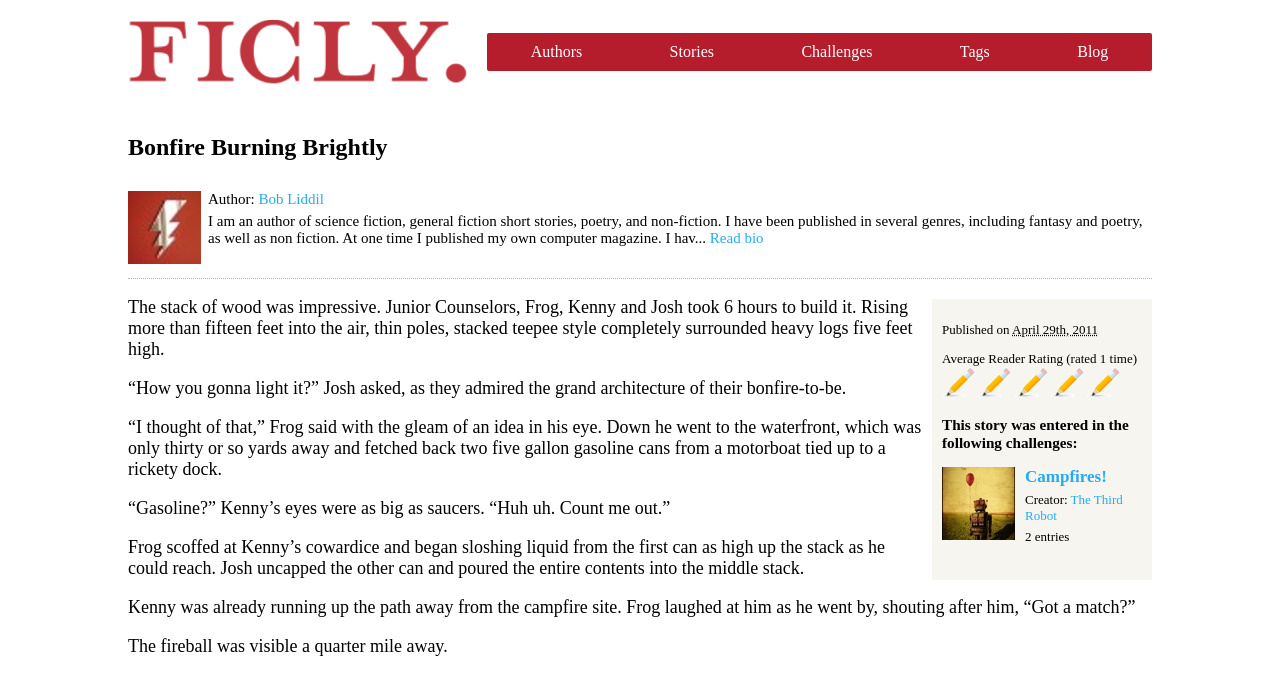Reply to the question with a brief word or phrase: What challenge did this story enter?

Campfires!